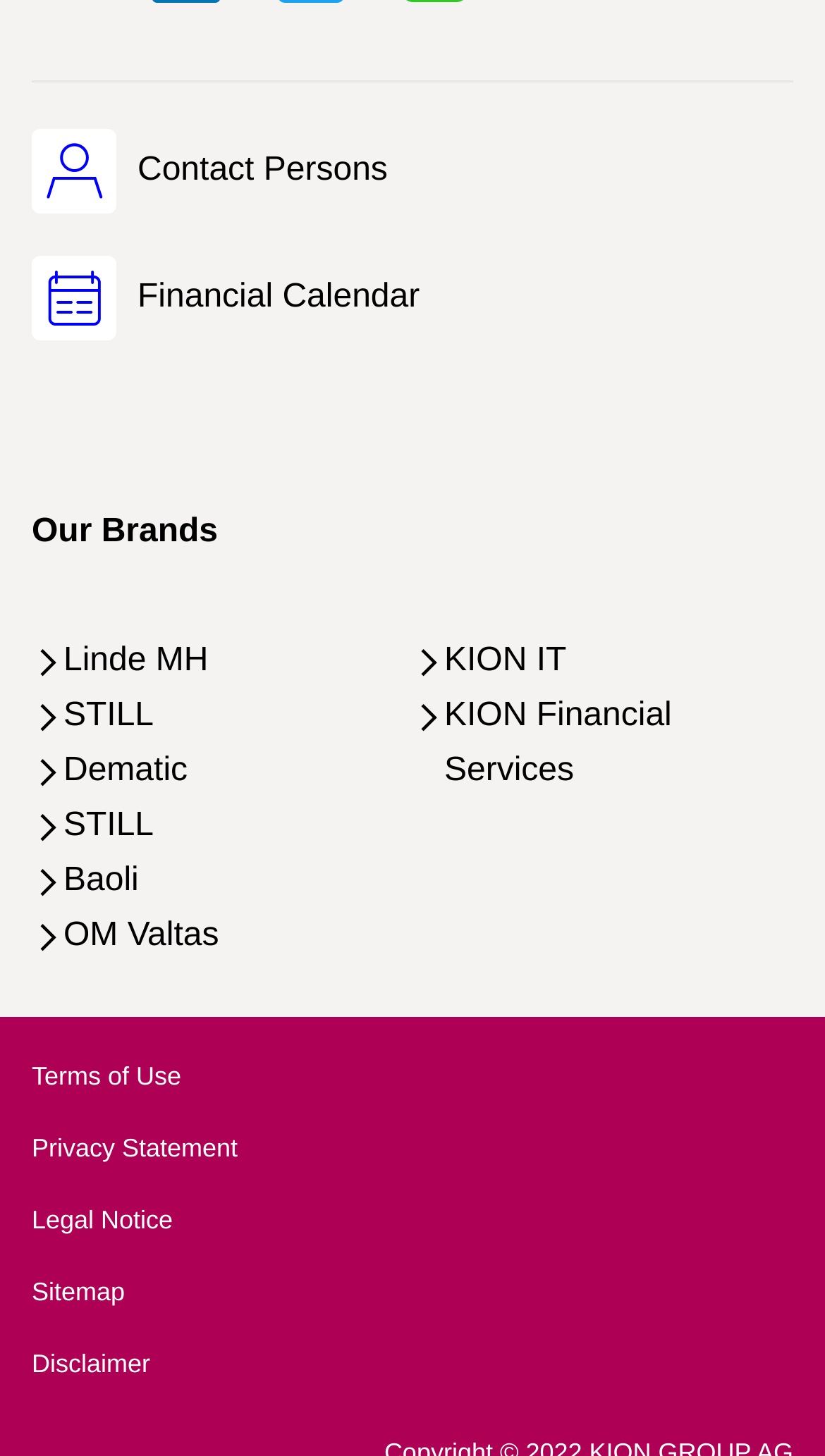How many brands are listed?
Answer the question with as much detail as possible.

I counted the number of links under the 'Our Brands' heading, which are Linde MH, STILL, Dematic, STILL, Baoli, OM Valtas, KION IT, and KION Financial Services, totaling 9 brands.